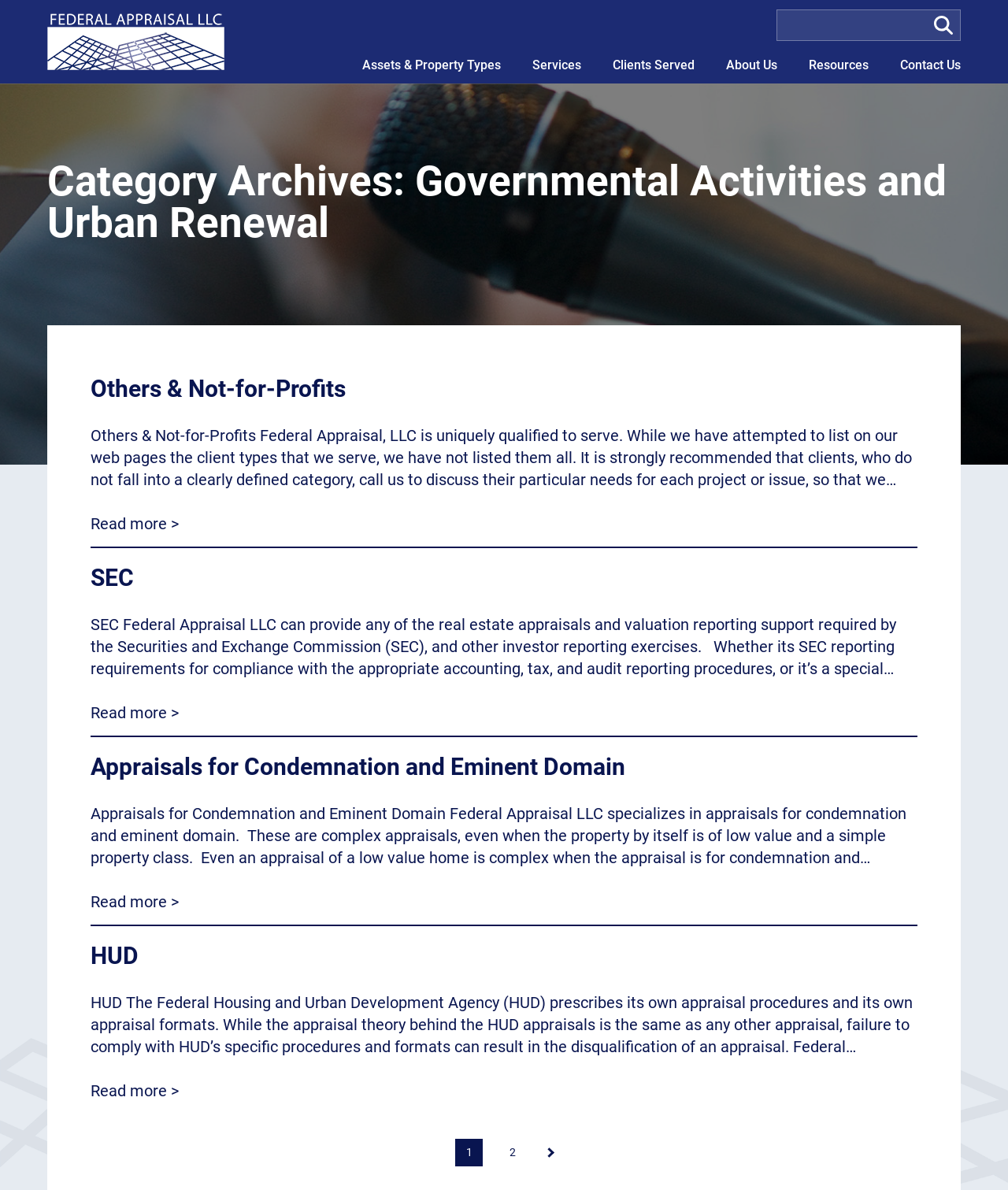Given the description of a UI element: "Litigation", identify the bounding box coordinates of the matching element in the webpage screenshot.

[0.697, 0.37, 0.934, 0.384]